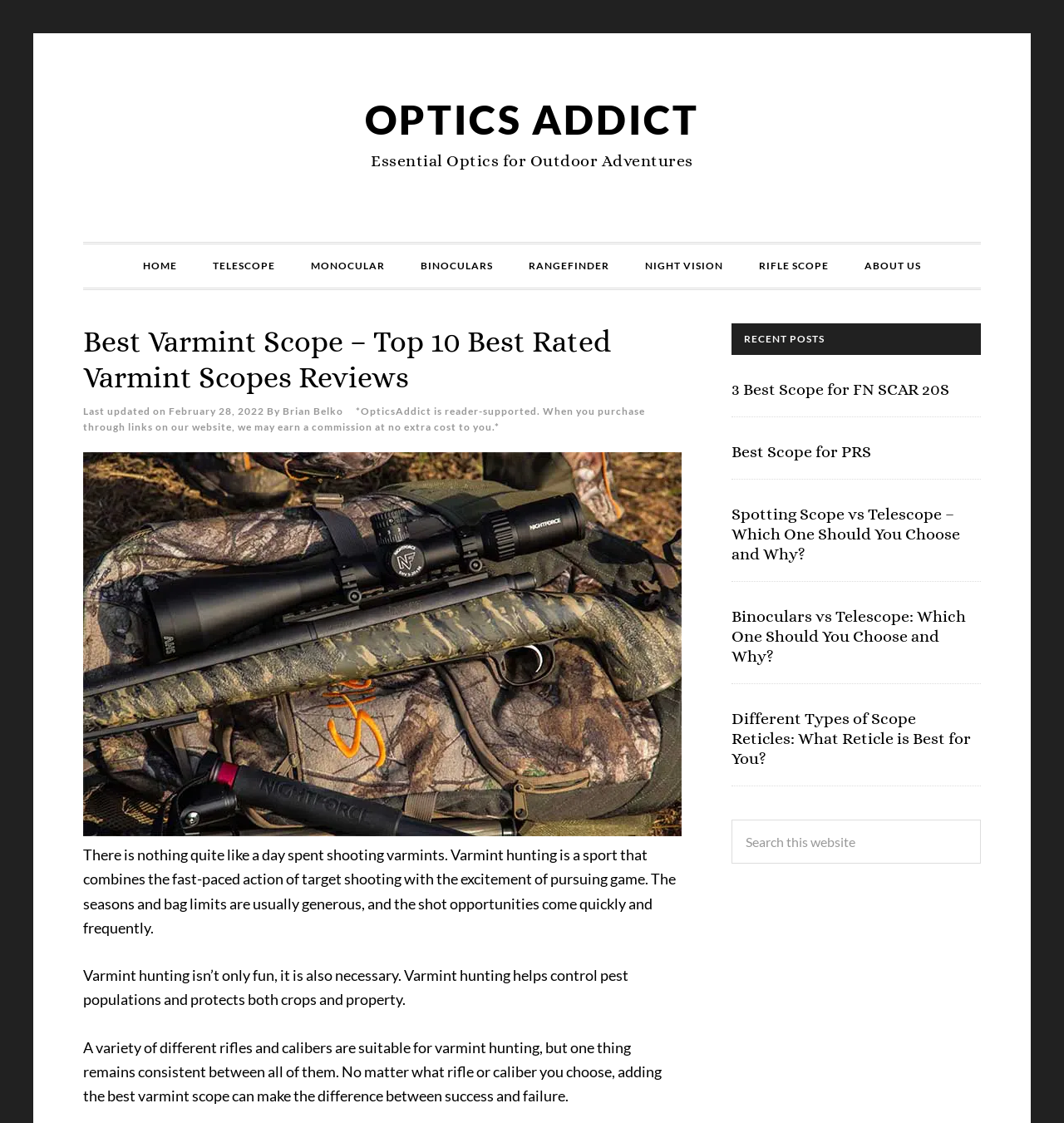Describe all the key features and sections of the webpage thoroughly.

This webpage is about finding the best varmint scope on the market. At the top, there is a link to "OPTICS ADDICT" and a static text "Essential Optics for Outdoor Adventures". Below that, there is a navigation menu with links to "HOME", "TELESCOPE", "MONOCULAR", "BINOCULARS", "RANGEFINDER", "NIGHT VISION", "RIFLE SCOPE", and "ABOUT US".

The main content of the webpage is an article titled "Best Varmint Scope – Top 10 Best Rated Varmint Scopes Reviews" written by Brian Belko. The article is divided into sections, with an image of a varmint scope at the top. The first section describes the excitement and importance of varmint hunting, and how a good varmint scope can make a difference in the hunt.

To the right of the main content, there is a sidebar with recent posts, including "3 Best Scope for FN SCAR 20S", "Best Scope for PRS", "Spotting Scope vs Telescope – Which One Should You Choose and Why?", "Binoculars vs Telescope: Which One Should You Choose and Why?", and "Different Types of Scope Reticles: What Reticle is Best for You?". Each post has a heading and a link to the full article. At the bottom of the sidebar, there is a search box with a button to search the website.

Overall, the webpage is focused on providing information and reviews about varmint scopes and other optics-related topics, with a clear navigation menu and a prominent search function.